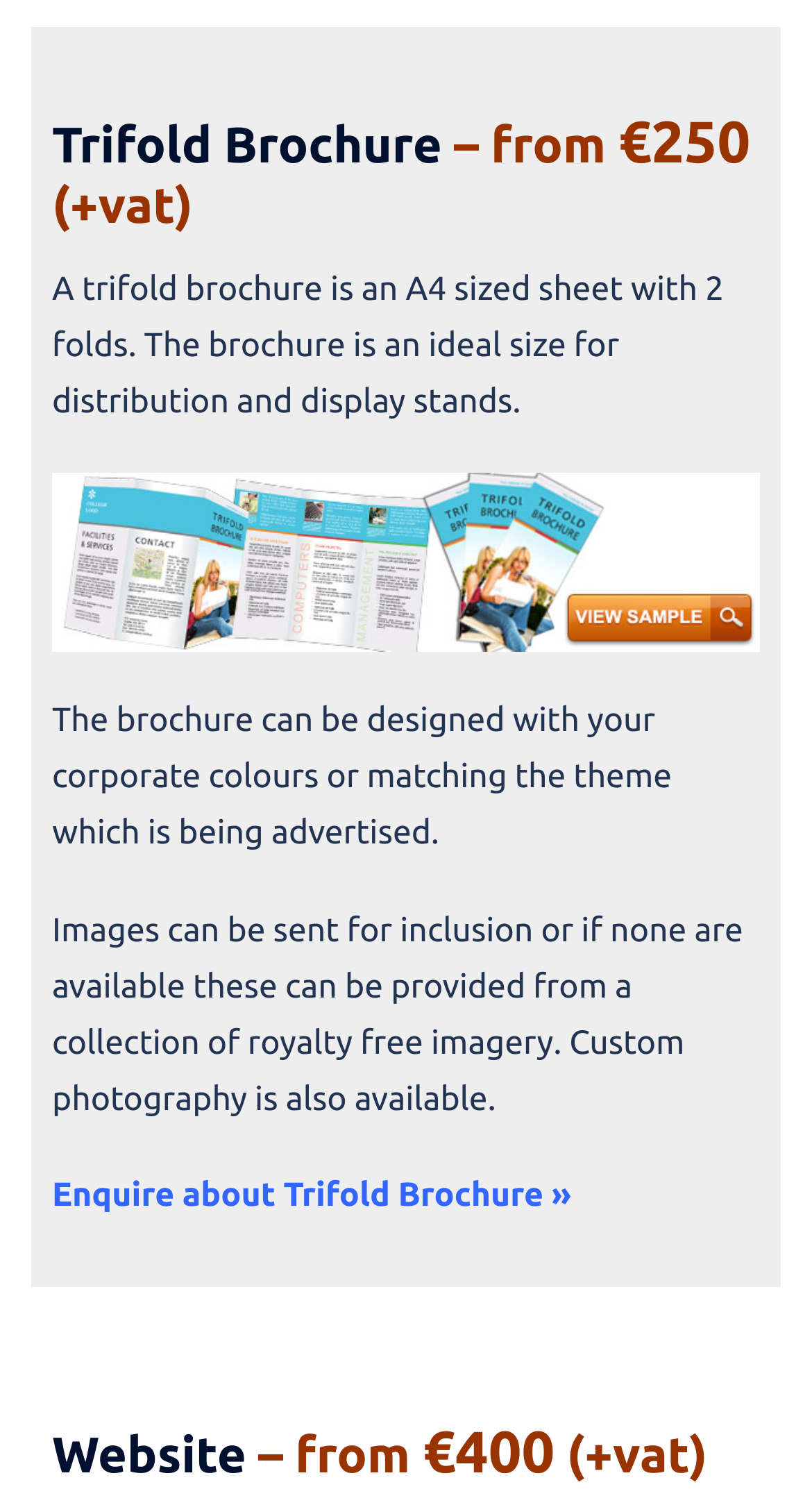Find the coordinates for the bounding box of the element with this description: "Menu".

None